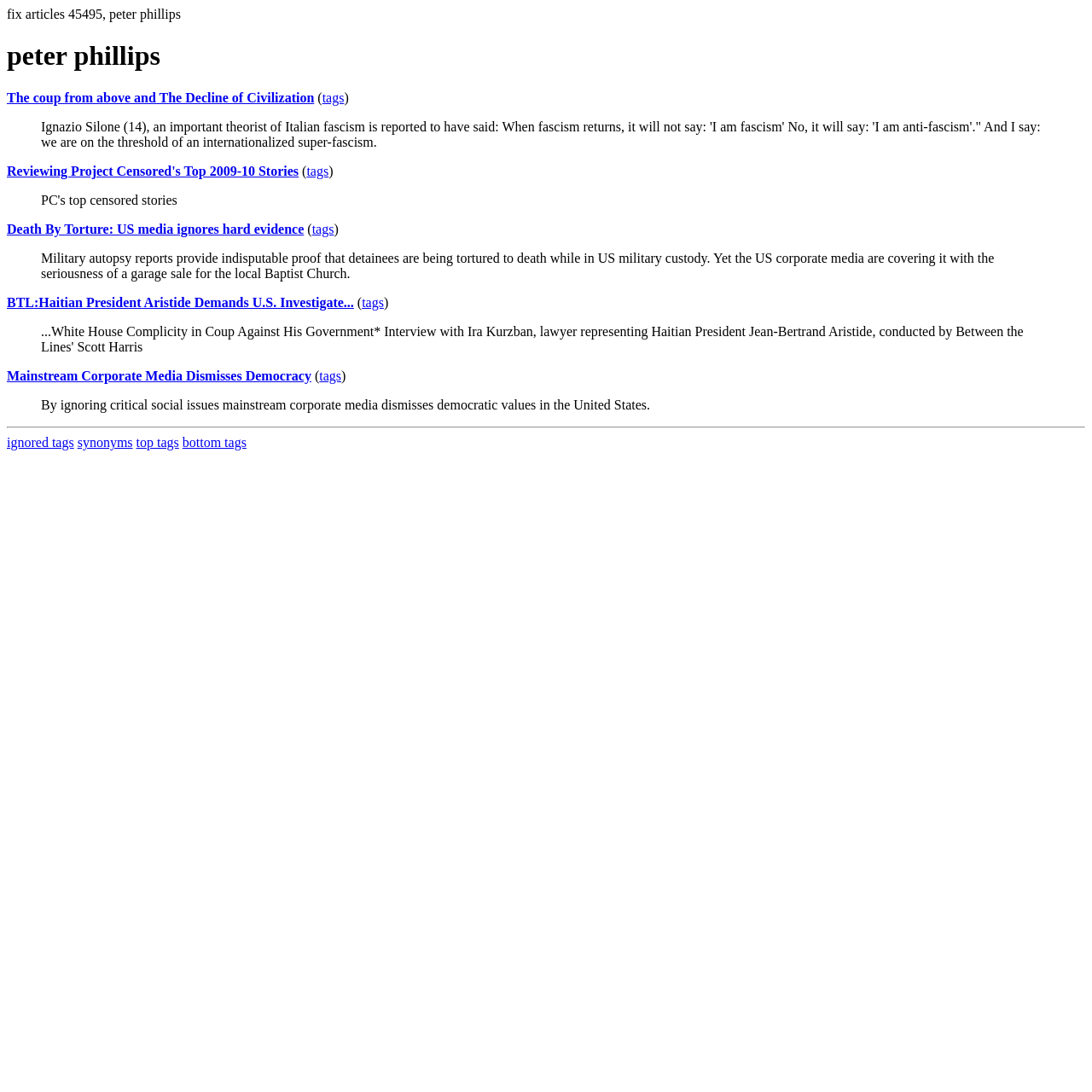Determine the coordinates of the bounding box that should be clicked to complete the instruction: "Explore the topic 'Death By Torture: US media ignores hard evidence'". The coordinates should be represented by four float numbers between 0 and 1: [left, top, right, bottom].

[0.006, 0.203, 0.278, 0.216]